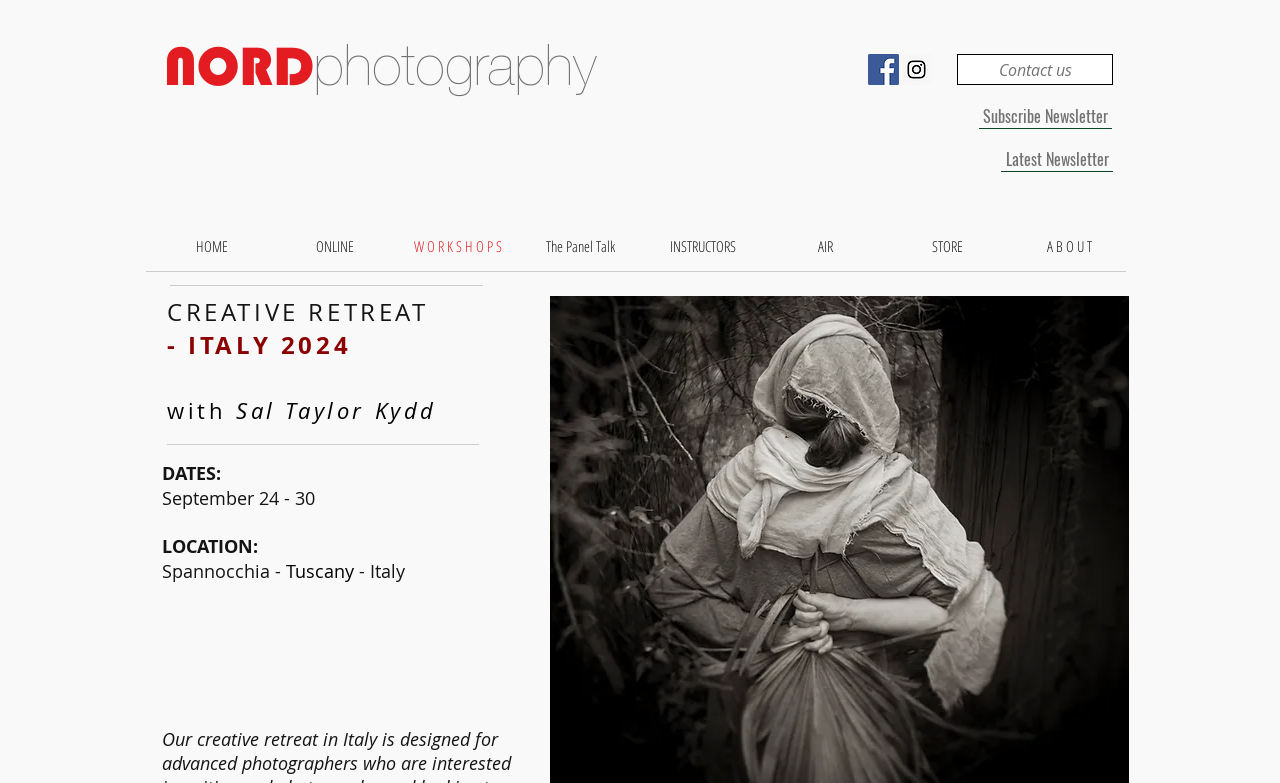Locate the bounding box coordinates of the element you need to click to accomplish the task described by this instruction: "Contact us".

[0.748, 0.069, 0.87, 0.109]